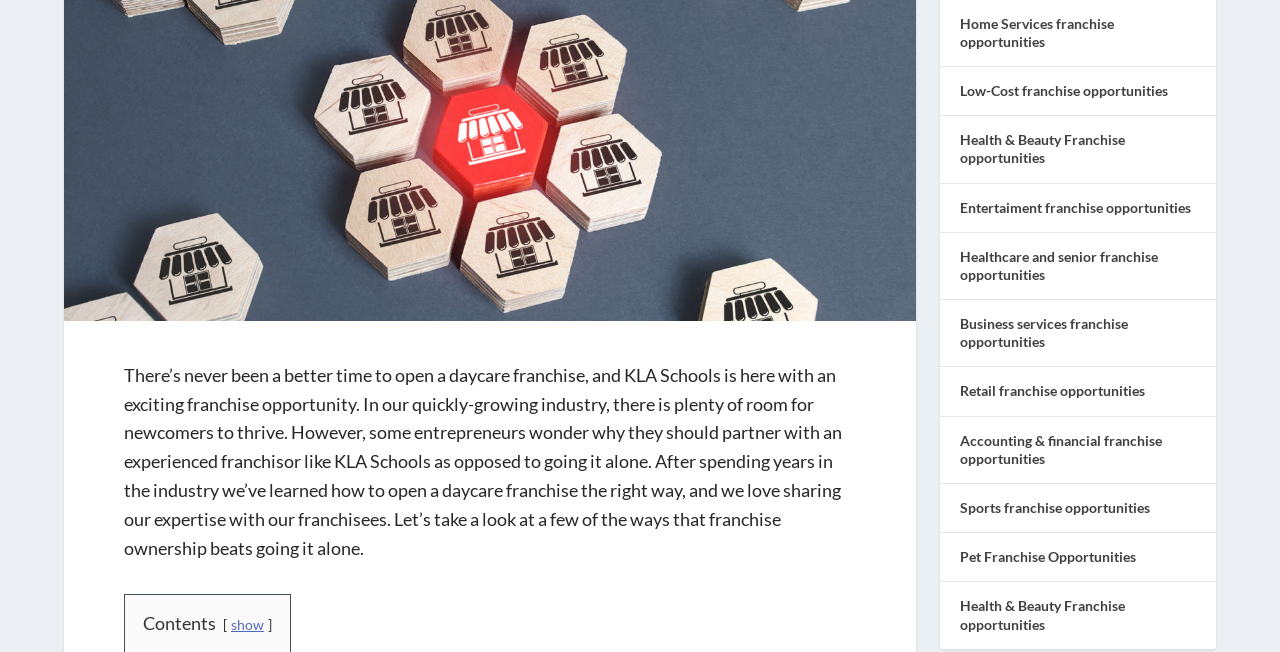Find and provide the bounding box coordinates for the UI element described here: "Business services franchise opportunities". The coordinates should be given as four float numbers between 0 and 1: [left, top, right, bottom].

[0.75, 0.459, 0.881, 0.513]